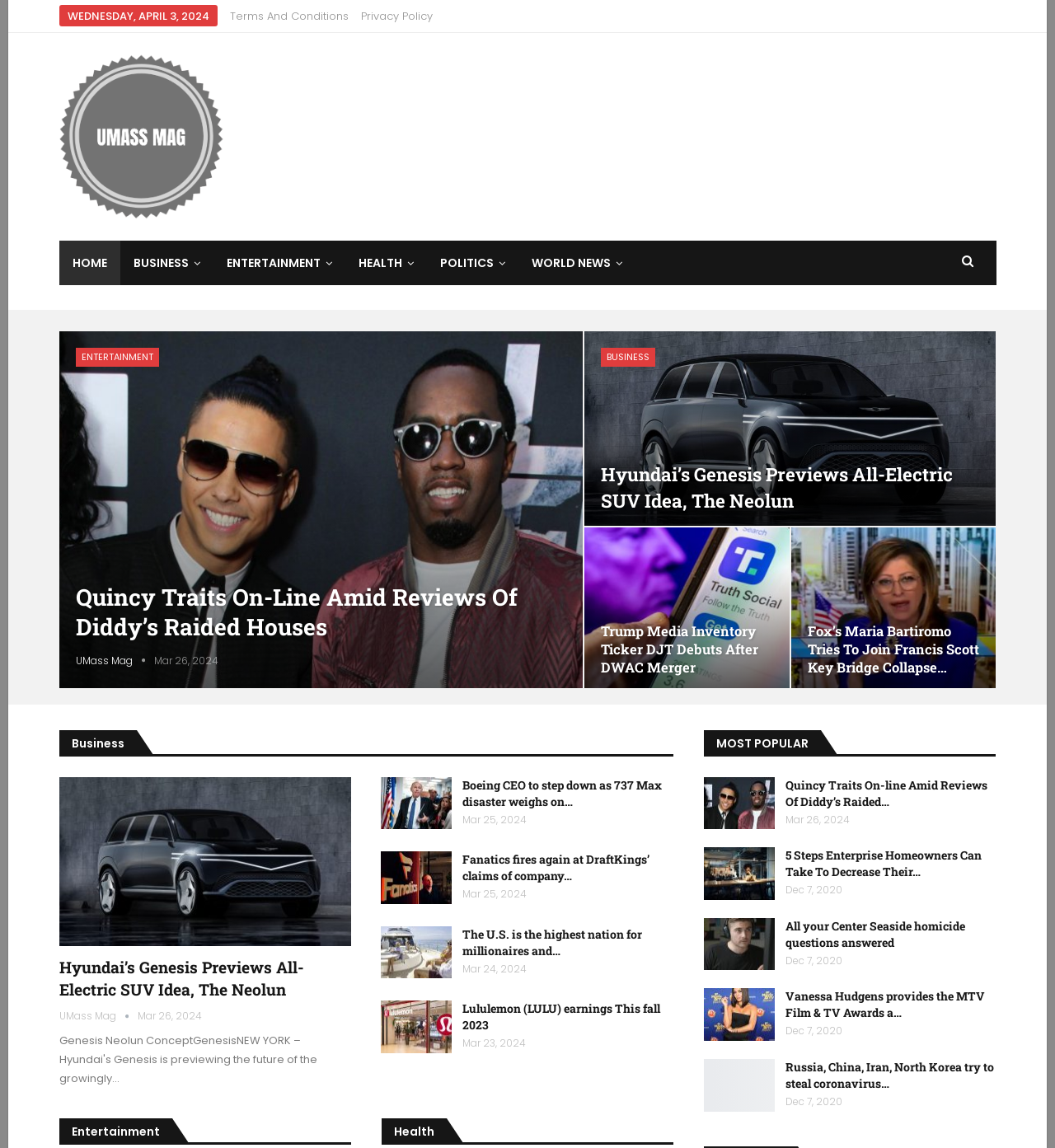What is the category of the article 'Hyundai’s Genesis previews all-electric SUV idea, the Neolun'?
Give a one-word or short phrase answer based on the image.

BUSINESS